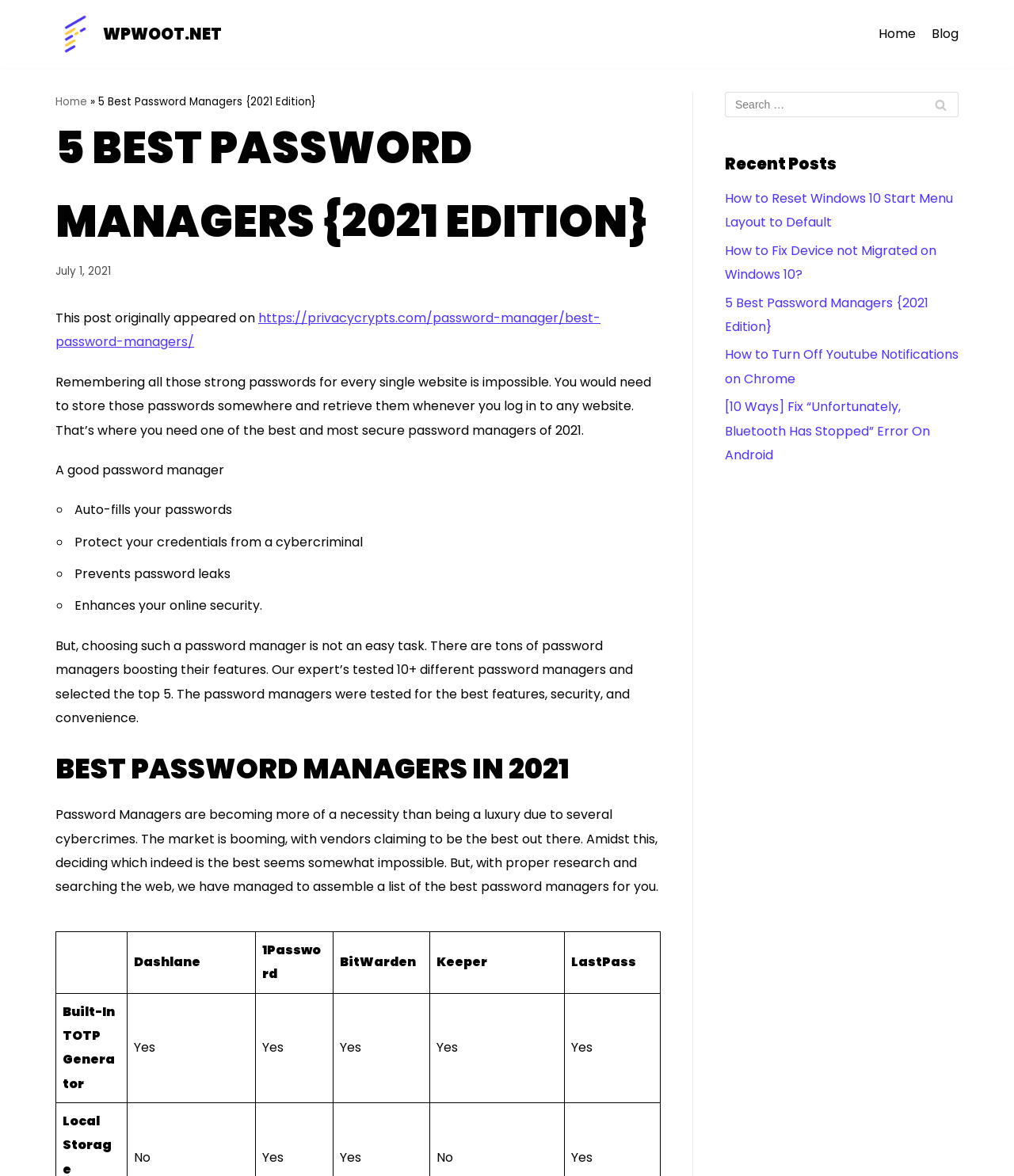Please mark the clickable region by giving the bounding box coordinates needed to complete this instruction: "Read the '5 Best Password Managers {2021 Edition}' article".

[0.055, 0.095, 0.652, 0.22]